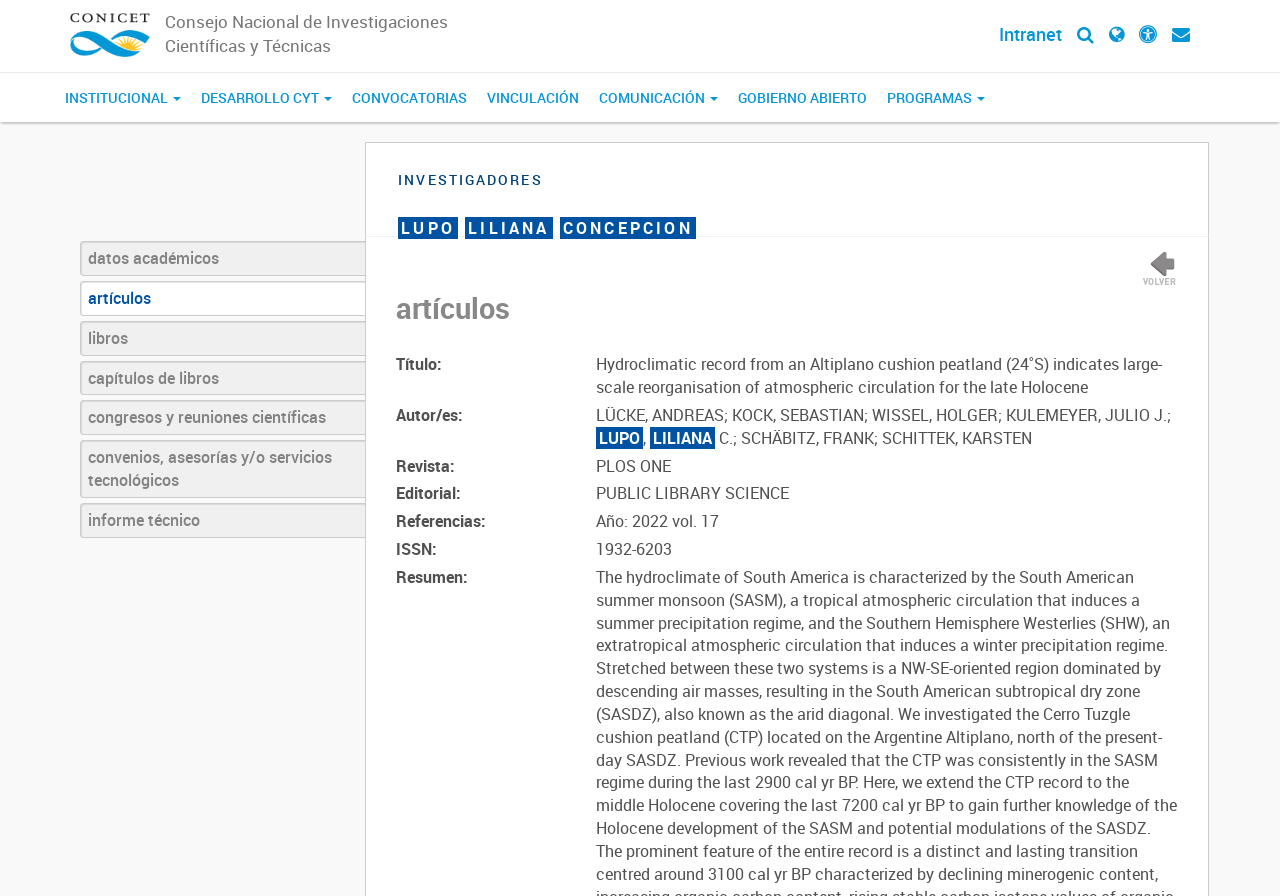What are the categories of resources available?
Using the image, elaborate on the answer with as much detail as possible.

The categories of resources available can be found in the menu bar at the top of the webpage, where there are buttons and links labeled 'Institucional', 'Desarrollo CYT', 'Convocatorias', 'Vinculación', 'Comunicación', and 'Programas'.